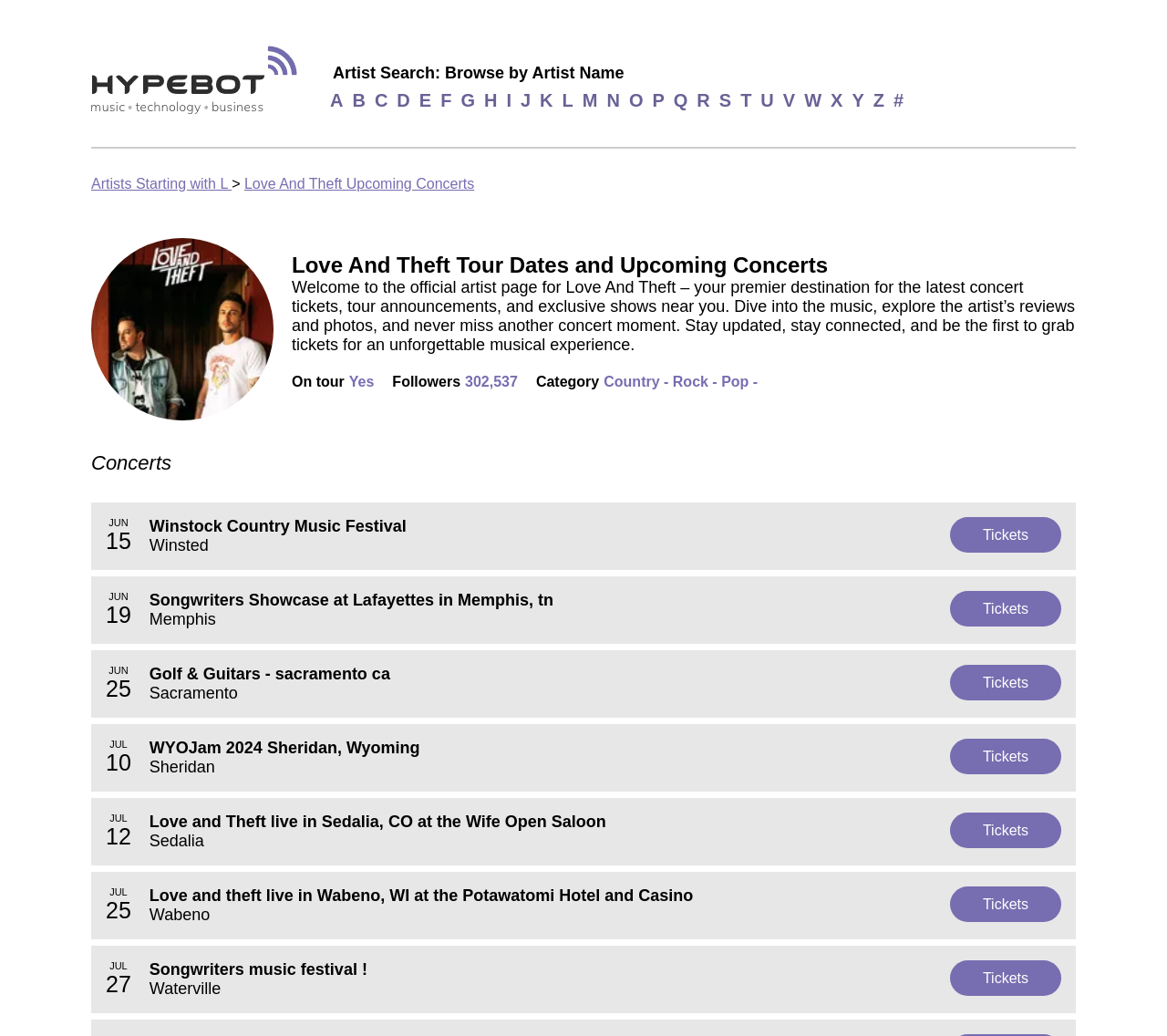Give a concise answer using one word or a phrase to the following question:
What is the name of the artist on this webpage?

Love And Theft